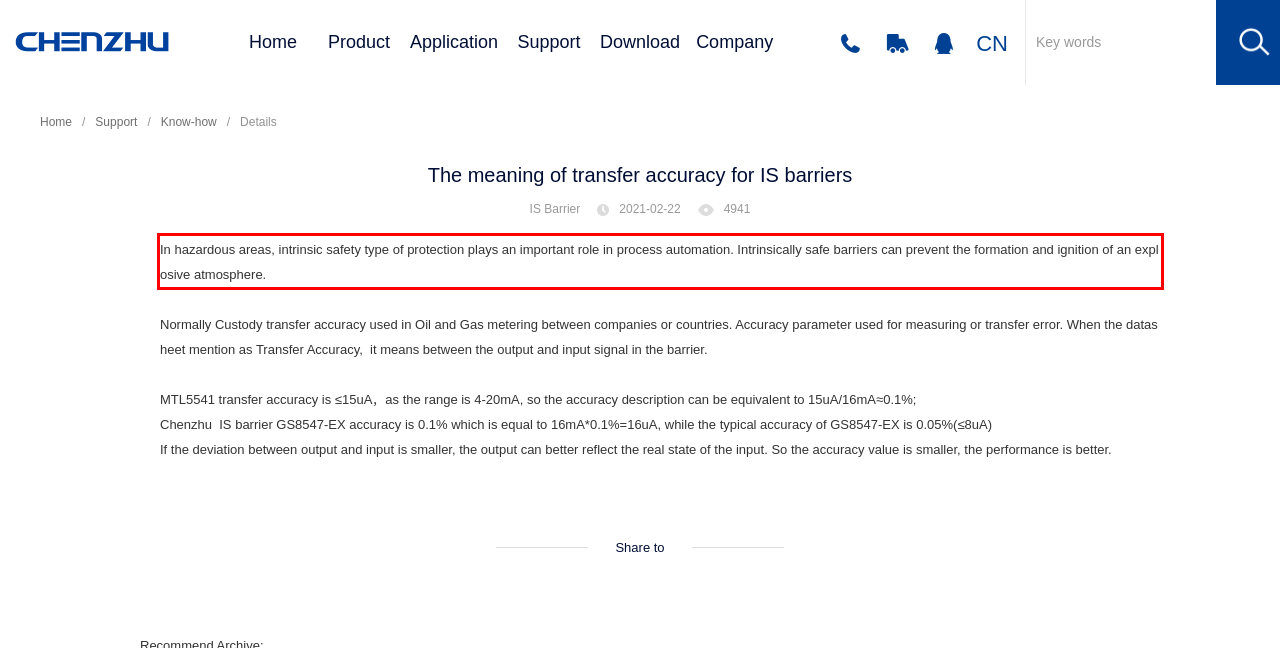Review the screenshot of the webpage and recognize the text inside the red rectangle bounding box. Provide the extracted text content.

In hazardous areas, intrinsic safety type of protection plays an important role in process automation. Intrinsically safe barriers can prevent the formation and ignition of an explosive atmosphere.